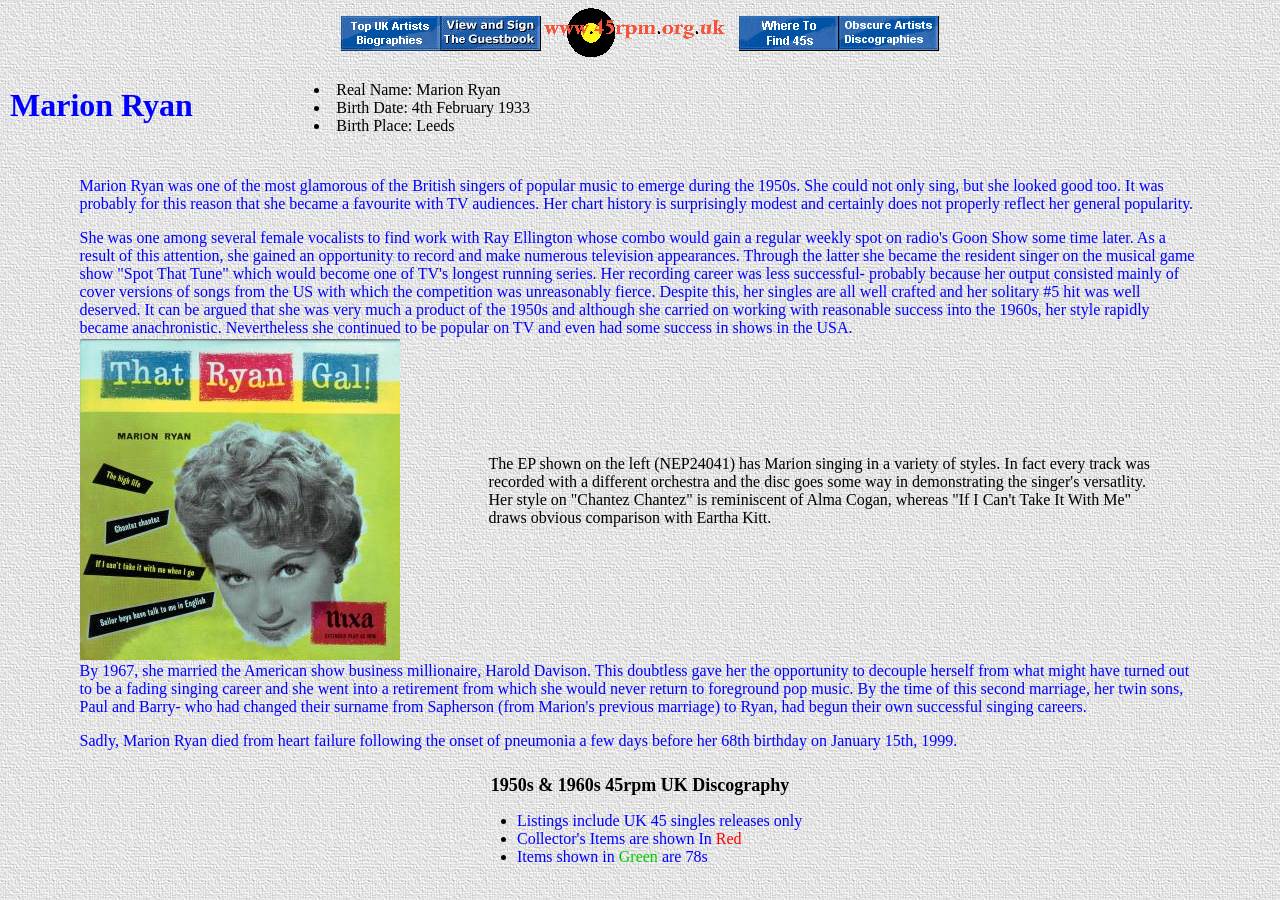Construct a comprehensive description capturing every detail on the webpage.

The webpage is about Marion Ryan, a British singer of popular music who emerged in the 1950s. At the top of the page, there is a heading with her name, followed by a table with five cells, each containing a link and an image. These images are positioned horizontally, taking up about two-thirds of the page width.

Below this table, there is a heading that provides biographical information about Marion Ryan, including her birth date, birthplace, and a brief description of her career. This heading is divided into two cells, with her name on the left and the biographical information on the right.

The main content of the page is a lengthy paragraph that describes Marion Ryan's career, including her rise to fame, her chart history, and her television appearances. This paragraph is divided into three sections, each with a different layout. The first section is a block of text that describes her early career, the second section contains an image and a blockquote with text that describes her singing style, and the third section is another block of text that describes her later life and death.

At the bottom of the page, there is a heading that lists her 45rpm UK discography, including collector's items and 78s. This section is divided into a table with multiple rows, each containing a list marker and text that describes a specific discography item.

Overall, the webpage is a tribute to Marion Ryan's life and career, with a focus on her music and television appearances. The layout is organized and easy to follow, with clear headings and sections that separate the different types of content.